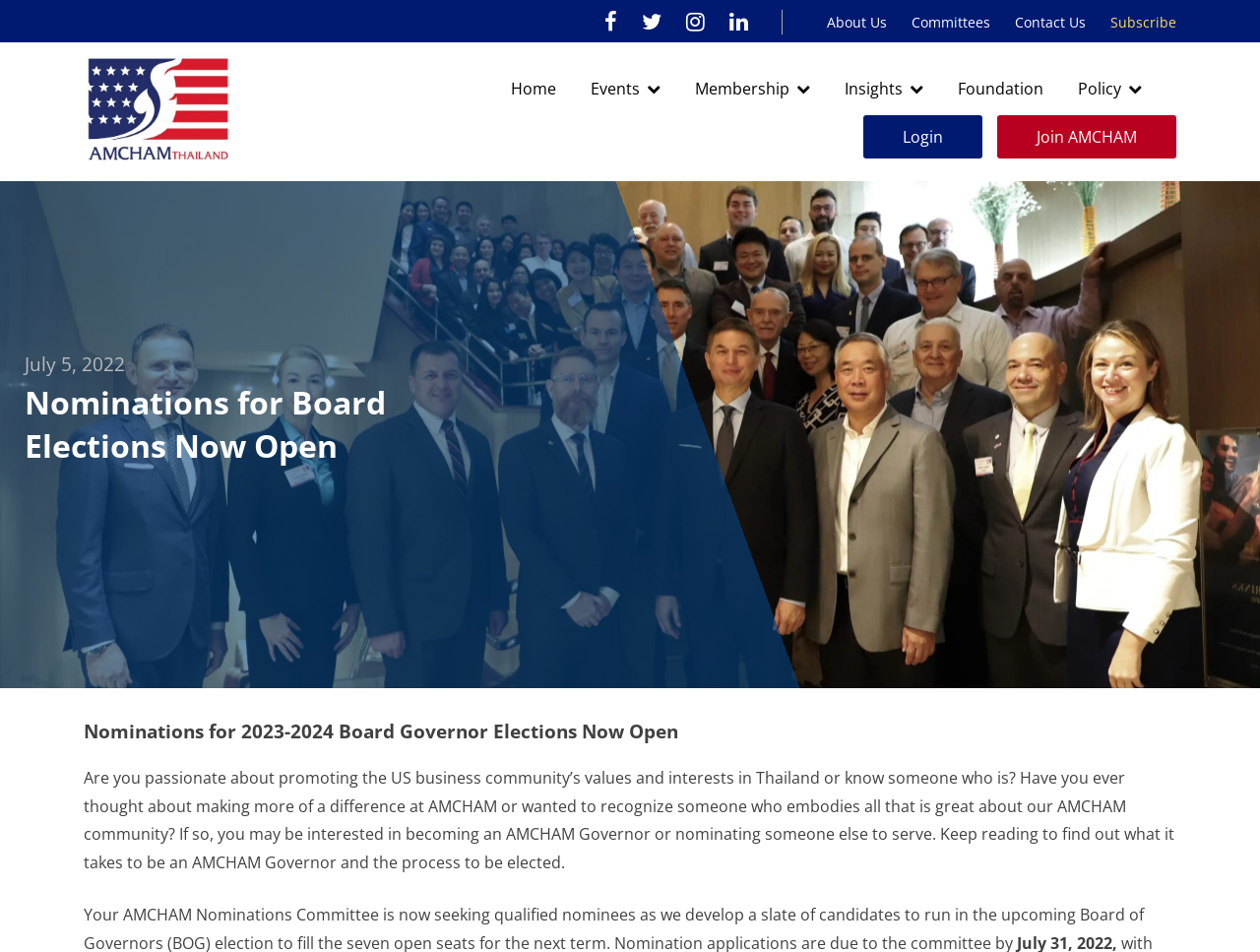Locate the bounding box coordinates of the clickable element to fulfill the following instruction: "Click on Join AMCHAM". Provide the coordinates as four float numbers between 0 and 1 in the format [left, top, right, bottom].

[0.791, 0.121, 0.934, 0.166]